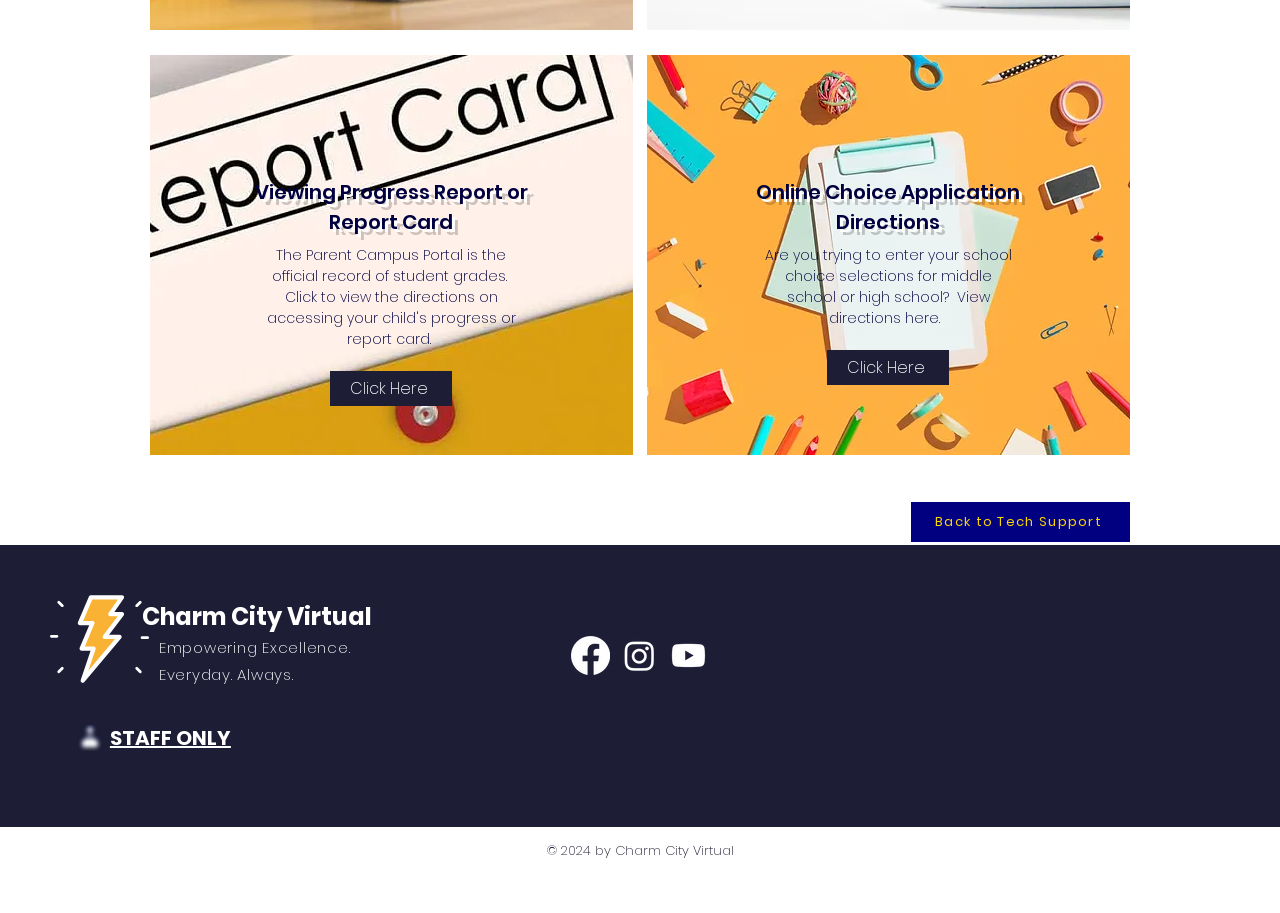Give a one-word or phrase response to the following question: What social media platforms are listed at the bottom?

Facebook, Instagram, Youtube